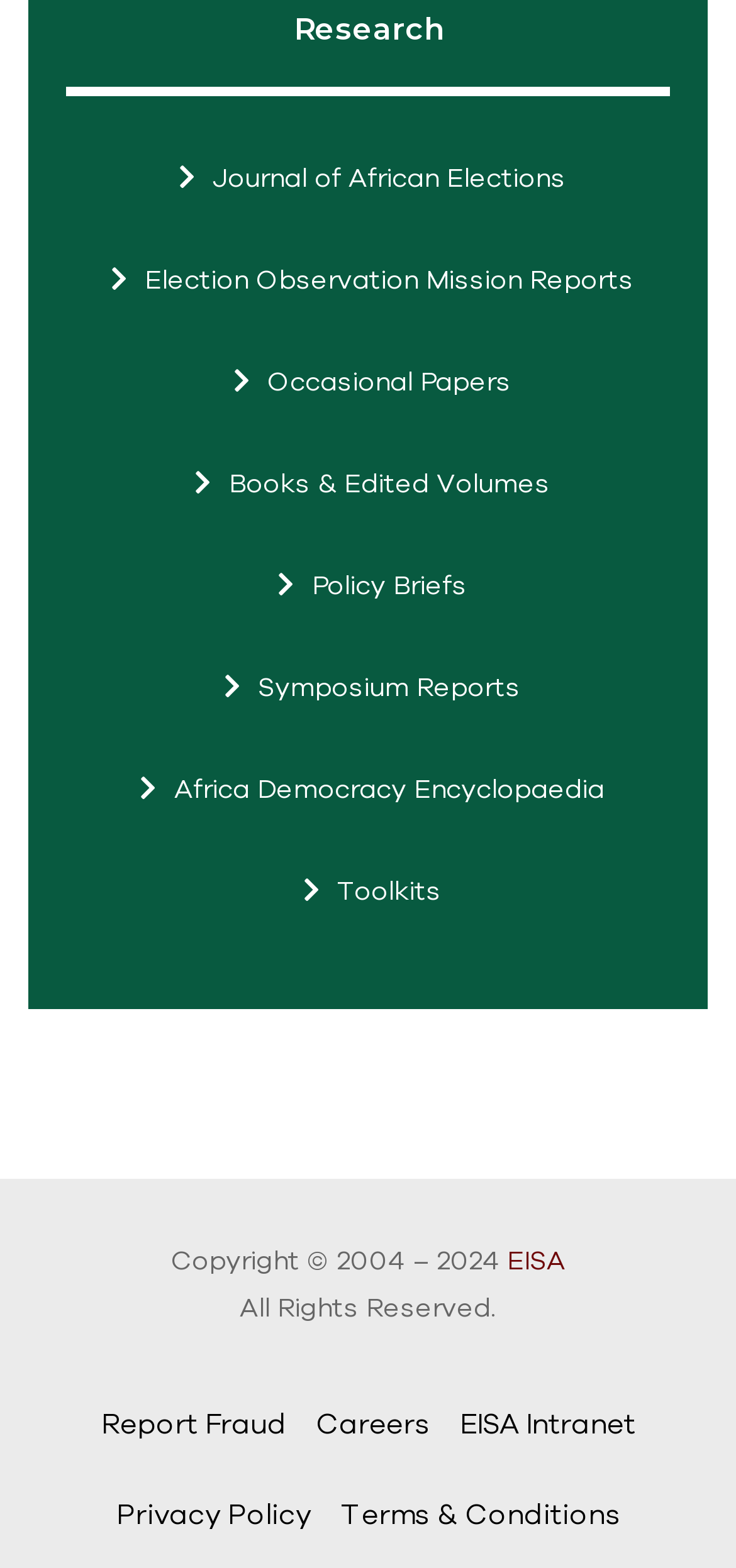What is the name of the research organization?
Relying on the image, give a concise answer in one word or a brief phrase.

EISA